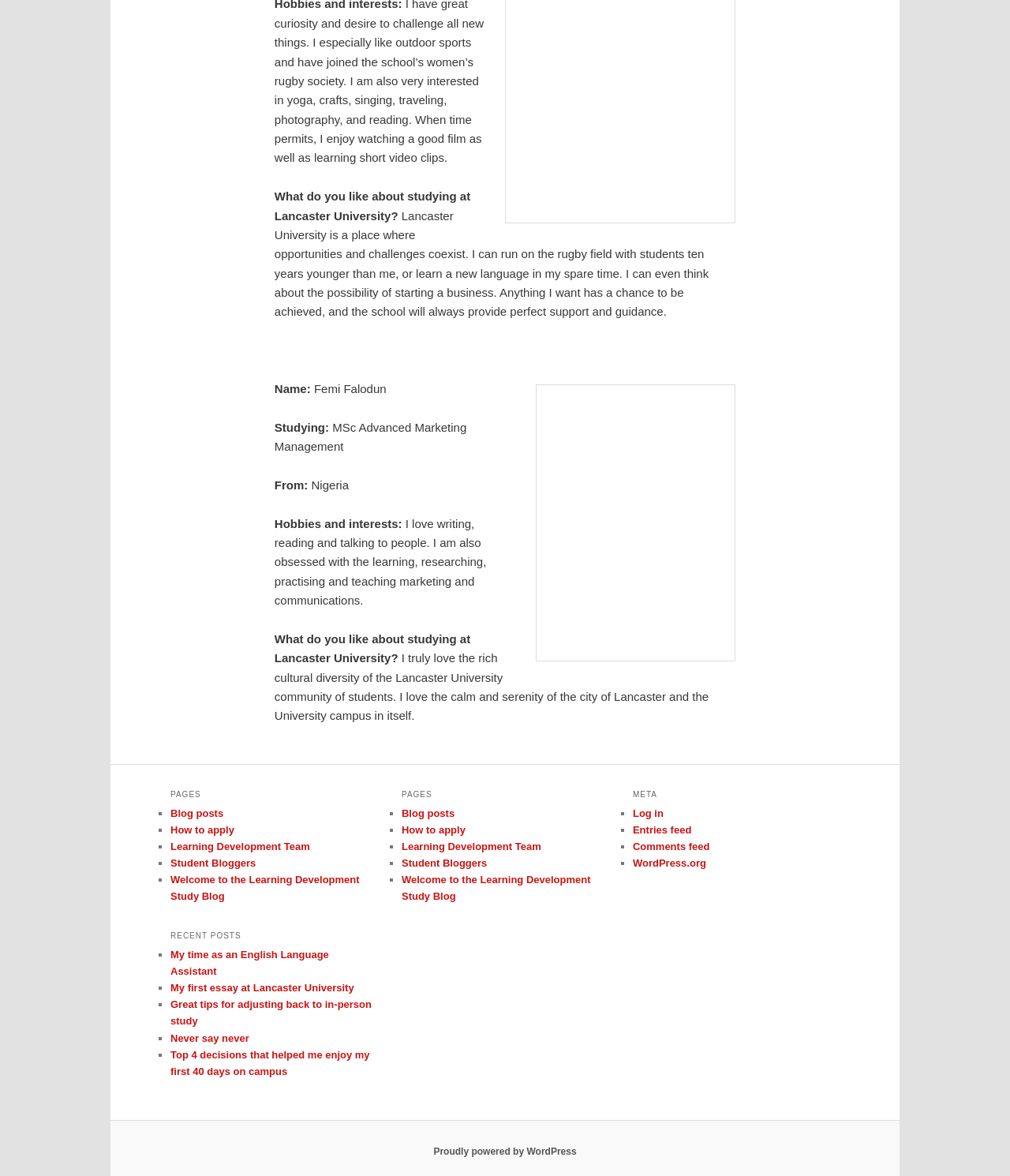For the given element description Proudly powered by WordPress, determine the bounding box coordinates of the UI element. The coordinates should follow the format (top-left x, top-left y, bottom-right x, bottom-right y) and be within the range of 0 to 1.

[0.429, 0.975, 0.571, 0.984]